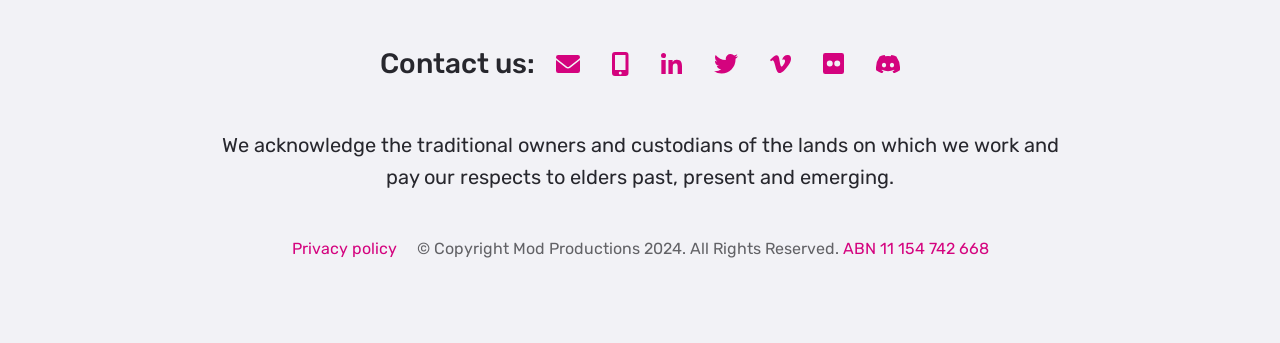Give a one-word or one-phrase response to the question:
How many links are there below the 'Contact us:' heading?

6